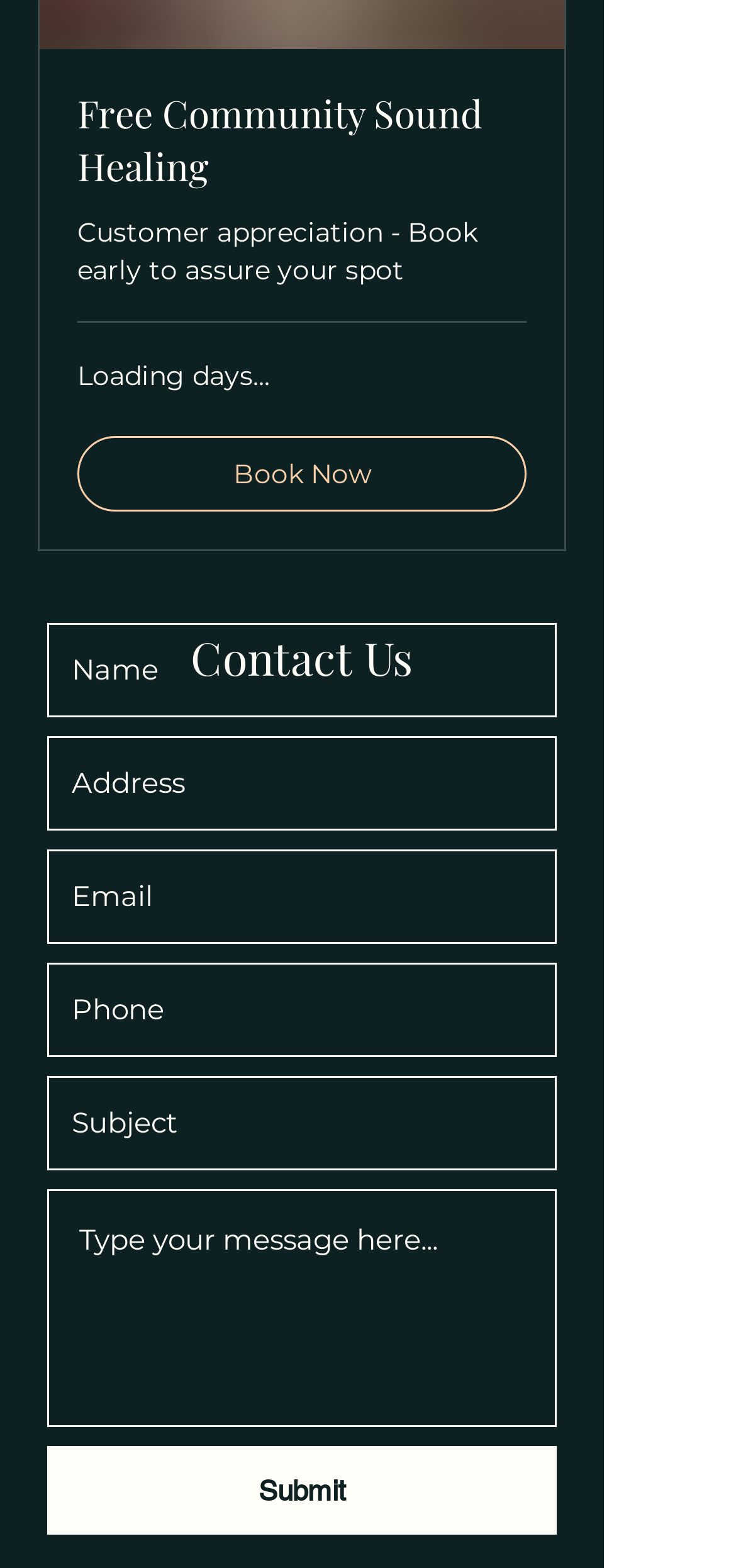What is the text above the 'Book Now' button?
Answer the question based on the image using a single word or a brief phrase.

Loading days...